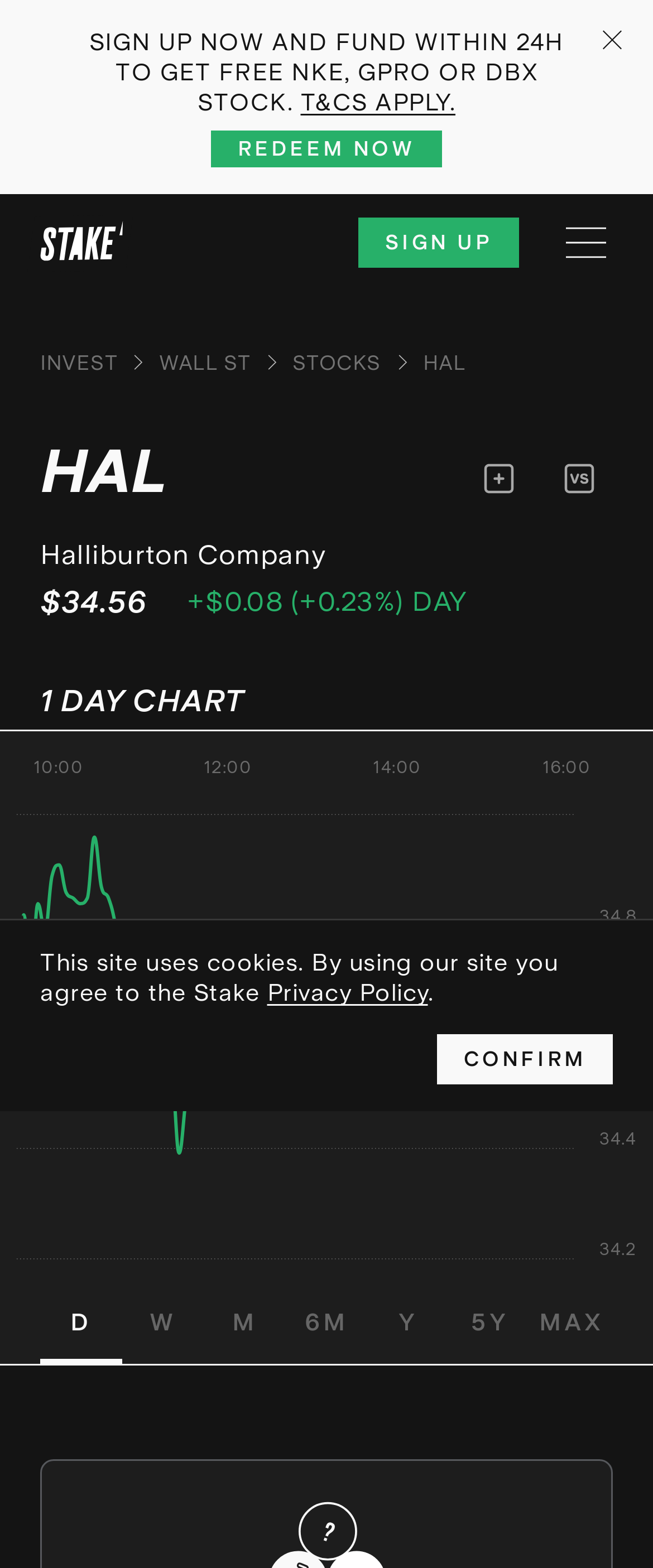Please reply to the following question using a single word or phrase: 
What is the current stock price of Halliburton Company?

$34.56